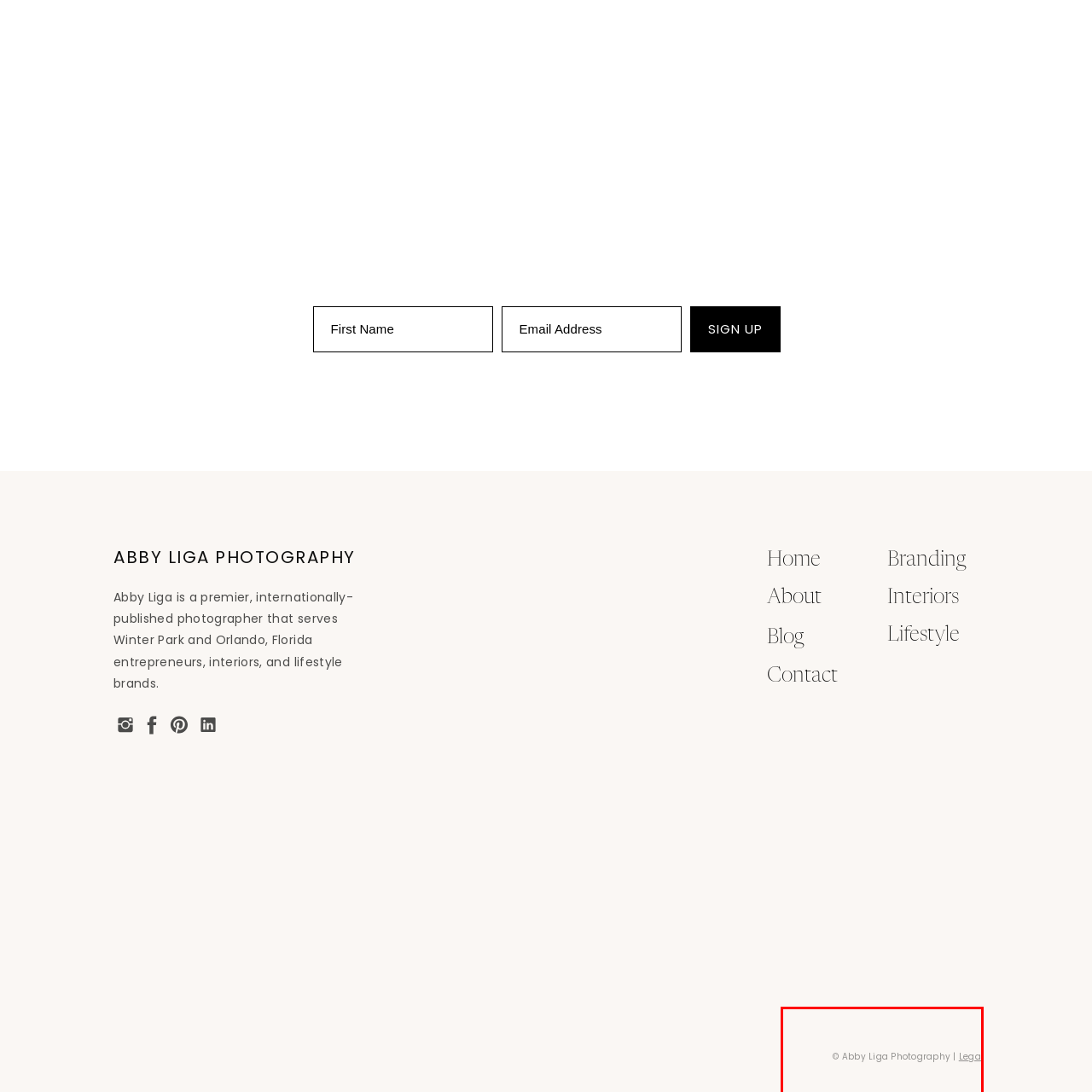Describe in detail the contents of the image highlighted within the red box.

The image features a simple, elegant footer from the website of Abby Liga Photography. It displays the copyright notice "© Abby Liga Photography" in a refined font, reflecting the brand's professional aesthetic. Next to the copyright statement, there is a link labeled "Legal," suggesting additional information or legal disclaimers related to the website's content. The overall design maintains a clean and minimalistic approach, emphasizing Abby Liga's brand identity as a premier photographer serving the Winter Park and Orlando, Florida areas.